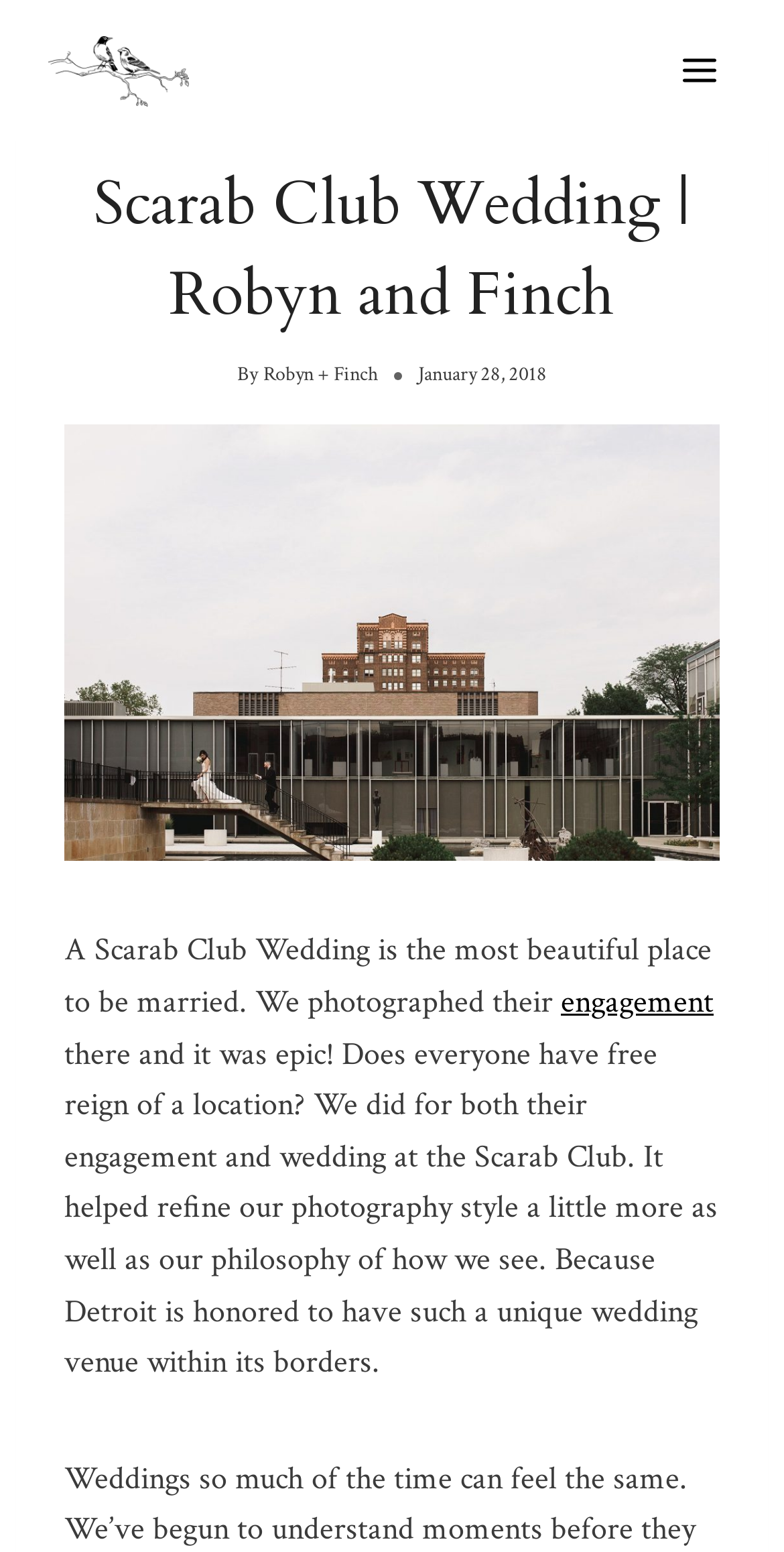What is the date of the wedding mentioned?
Answer the question in a detailed and comprehensive manner.

The date of the wedding can be found in the time element, which is 'January 28, 2018'. This date is mentioned in the context of a wedding at the Scarab Club.